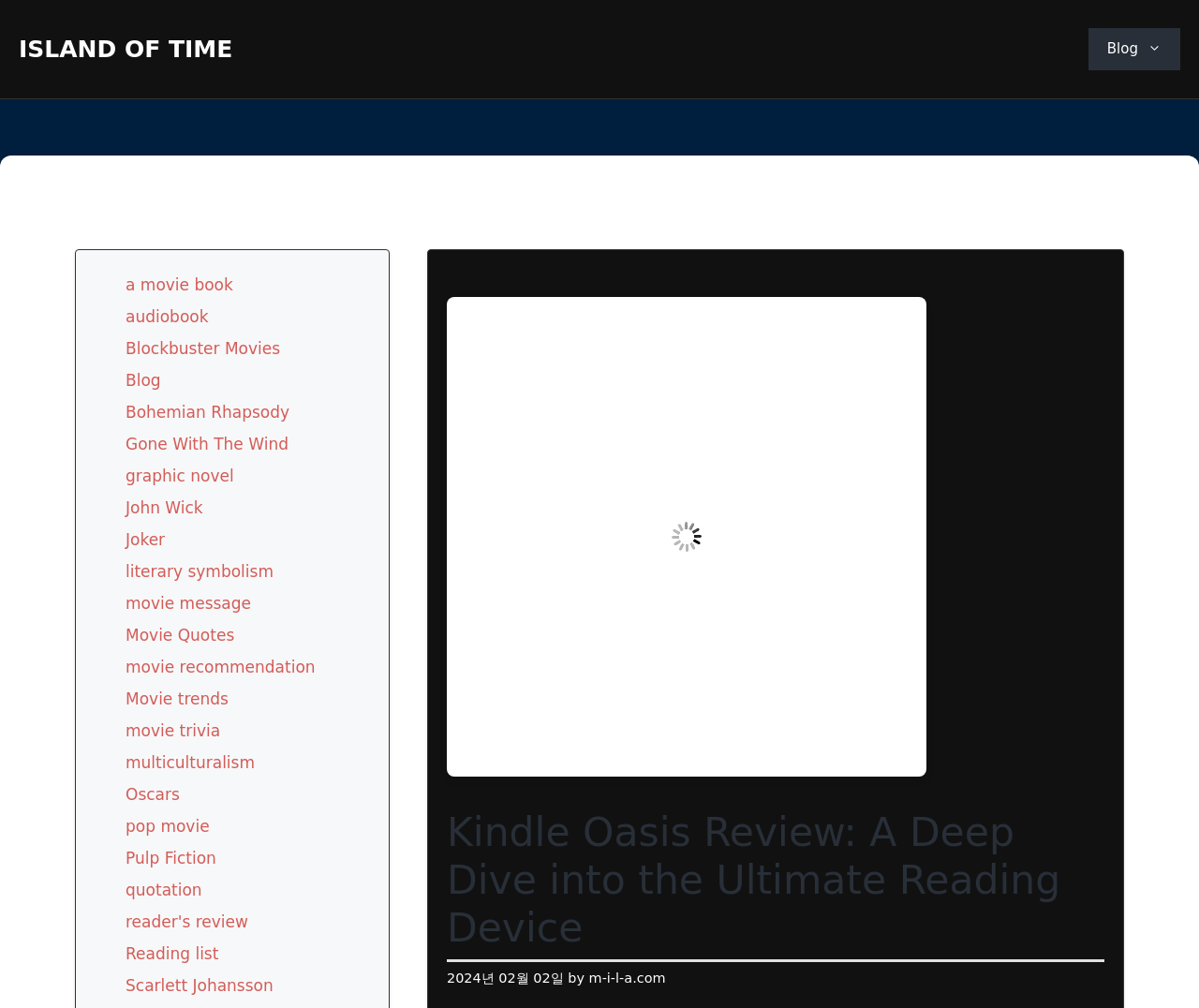Find the bounding box coordinates for the UI element that matches this description: "Gone With The Wind".

[0.105, 0.431, 0.241, 0.45]